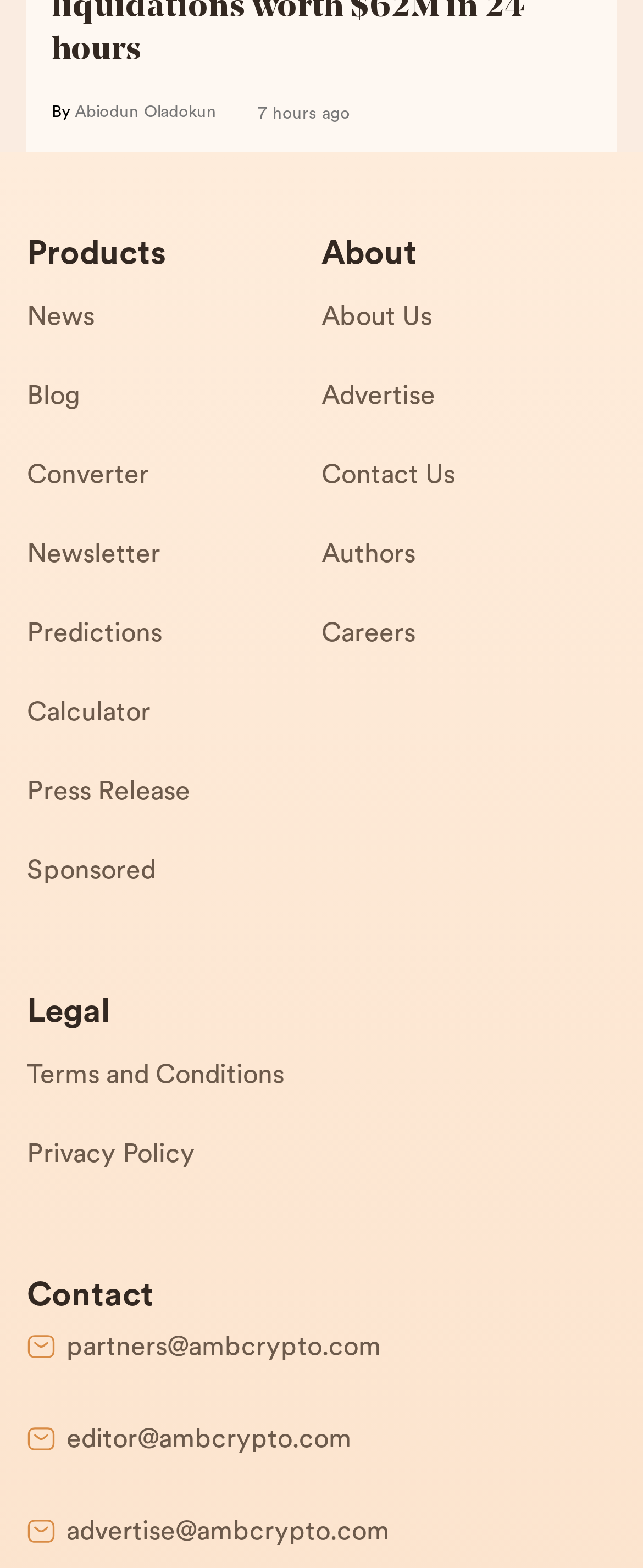Please specify the bounding box coordinates of the element that should be clicked to execute the given instruction: 'Read the Terms and Conditions'. Ensure the coordinates are four float numbers between 0 and 1, expressed as [left, top, right, bottom].

[0.042, 0.67, 0.5, 0.721]